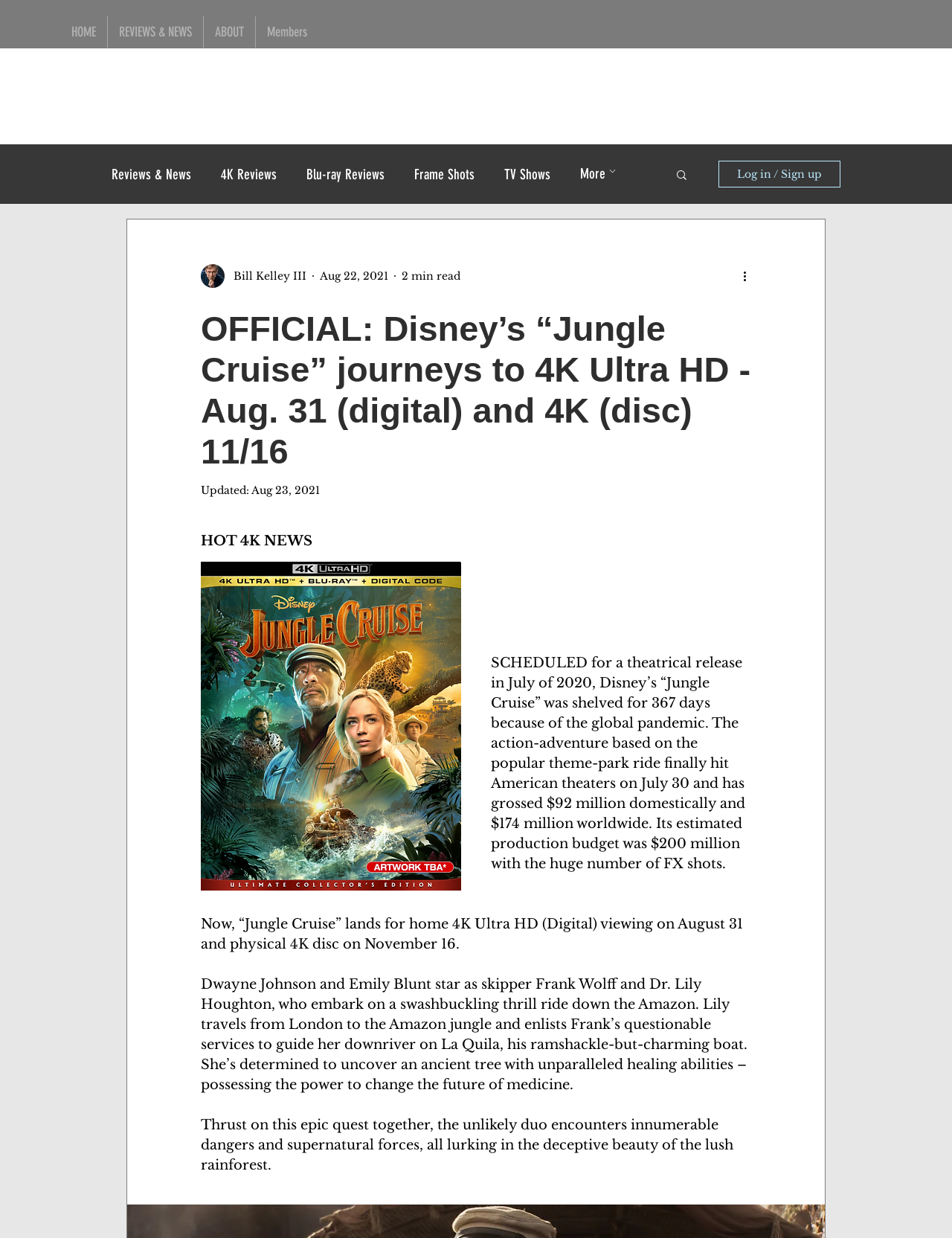Determine the bounding box coordinates of the element's region needed to click to follow the instruction: "Log in or sign up". Provide these coordinates as four float numbers between 0 and 1, formatted as [left, top, right, bottom].

[0.755, 0.13, 0.883, 0.151]